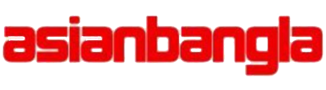What is the purpose of the logo's design?
Please give a well-detailed answer to the question.

The straightforward design of the logo mirrors the site's intent to engage its audience with a clear and recognizable identity, contributing to the overall aesthetic and user experience of the digital platform.